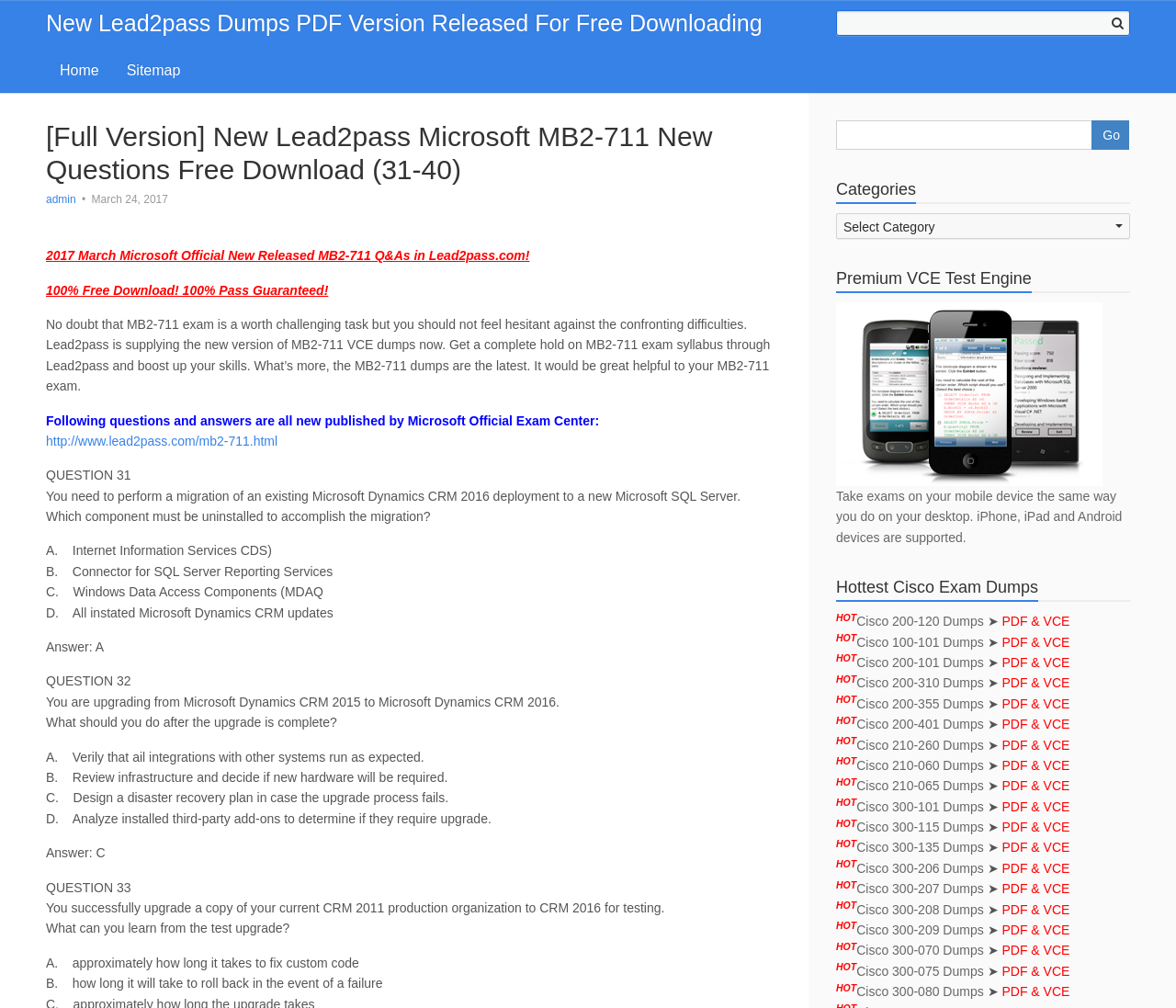Please examine the image and provide a detailed answer to the question: What is the format of the MB2-711 exam dumps provided by Lead2pass?

The format of the MB2-711 exam dumps provided by Lead2pass is obtained from the text 'PDF & VCE' which is mentioned multiple times on the page.